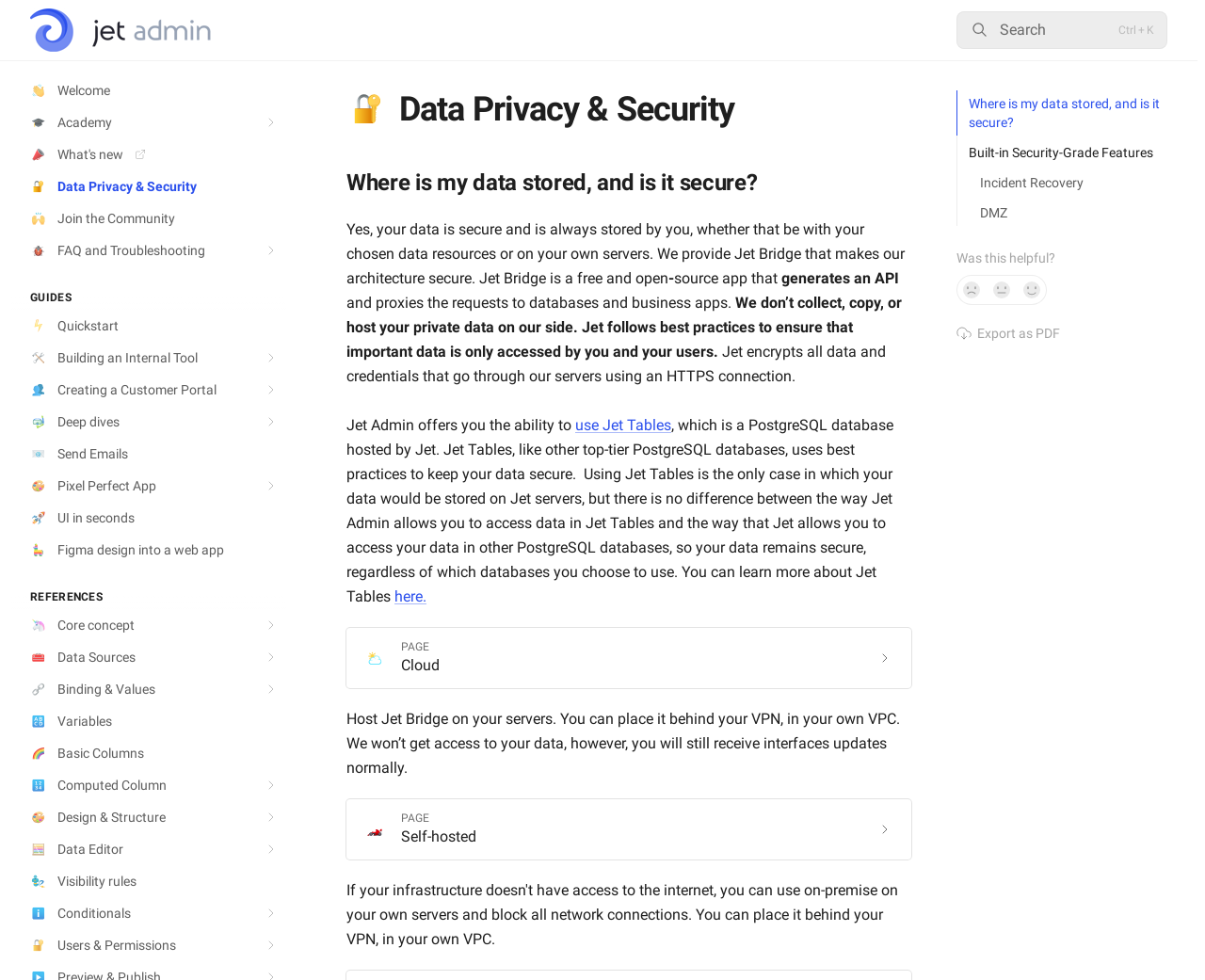Identify the bounding box of the UI component described as: "🔢Computed Column".

[0.009, 0.786, 0.238, 0.817]